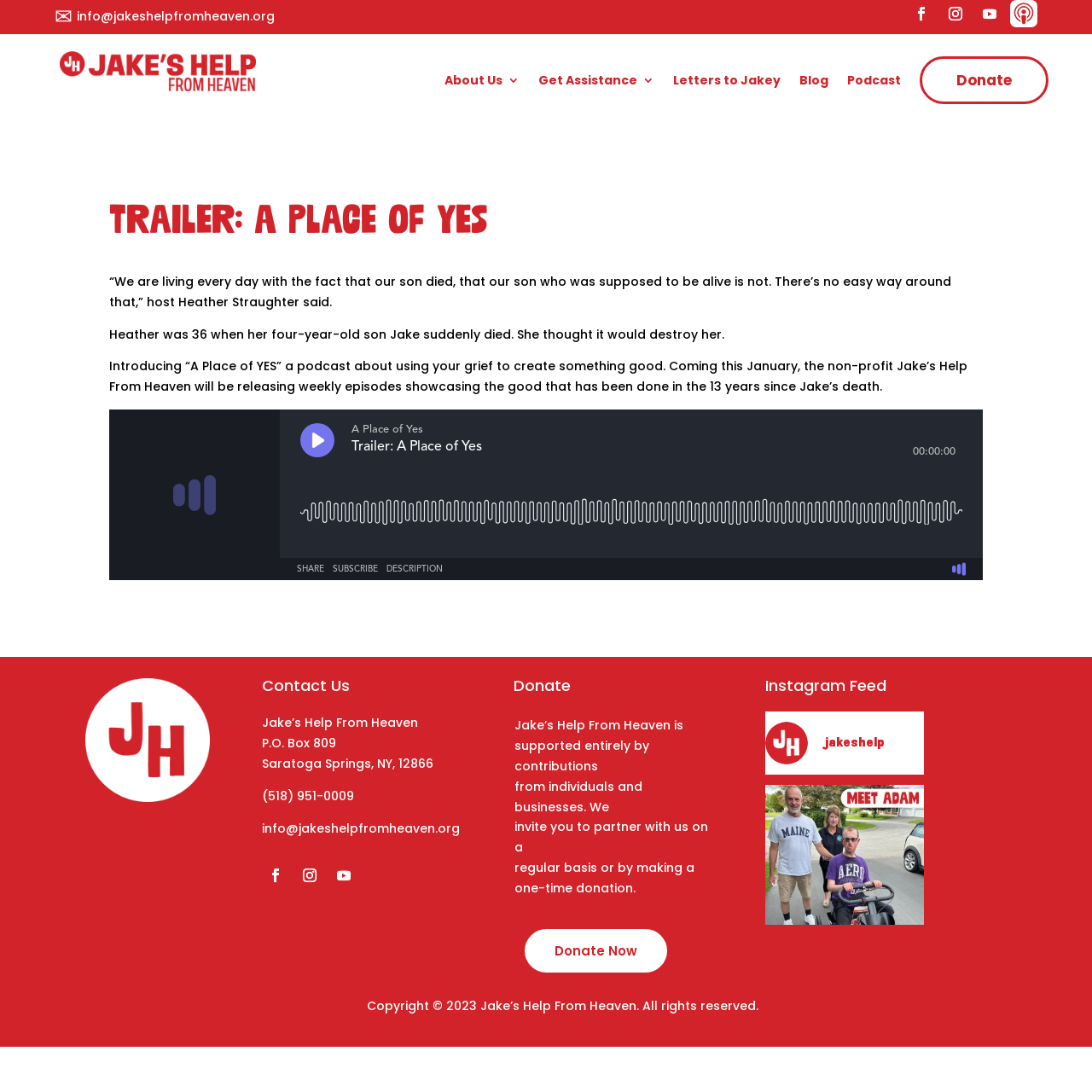Please specify the bounding box coordinates of the clickable region to carry out the following instruction: "Log in to the website". The coordinates should be four float numbers between 0 and 1, in the format [left, top, right, bottom].

None